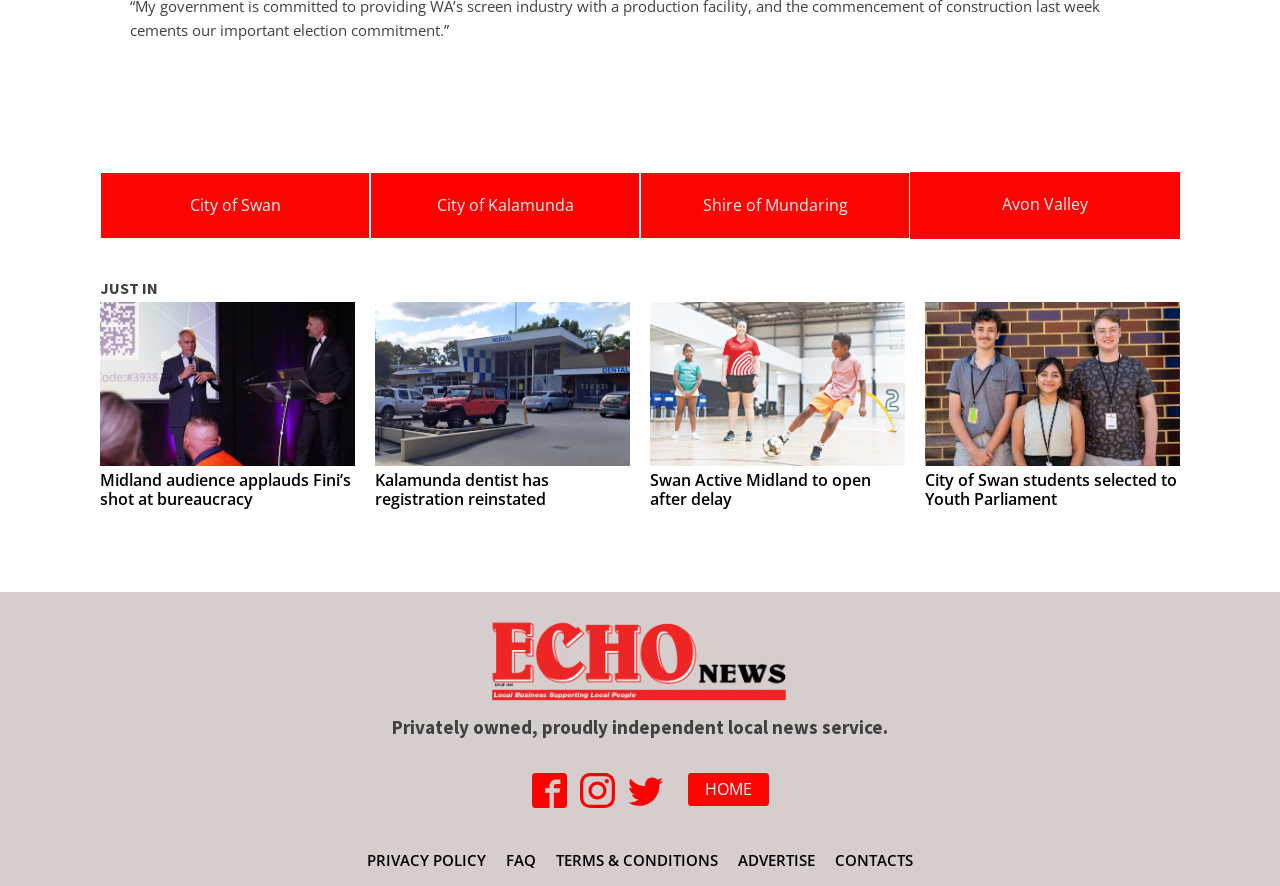By analyzing the image, answer the following question with a detailed response: What is the topic of the news article with the most rightward position?

The link with the most rightward position is 'City of Swan students selected to Youth Parliament', which suggests that the topic of this news article is about City of Swan students.